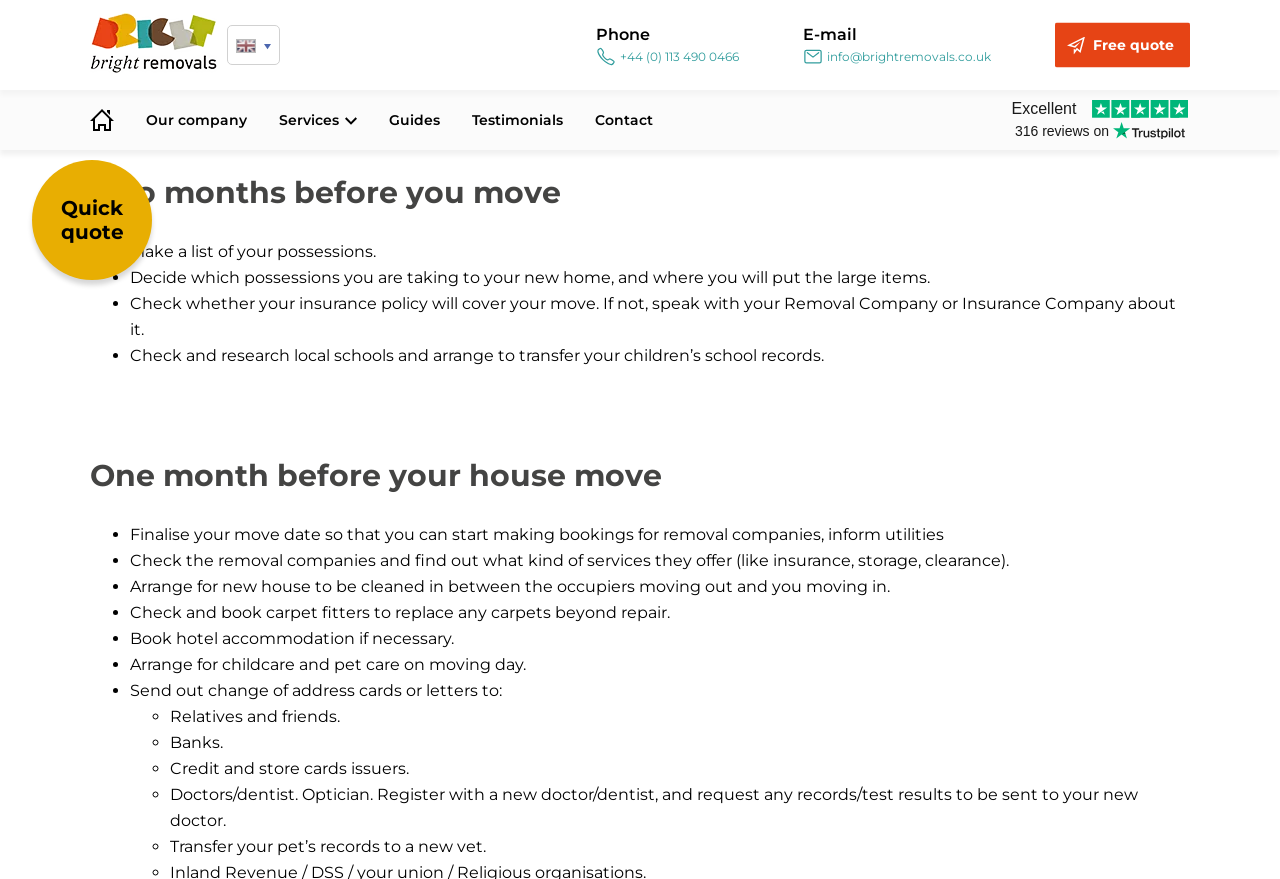Find and indicate the bounding box coordinates of the region you should select to follow the given instruction: "Visit 'Home page'".

[0.07, 0.102, 0.089, 0.171]